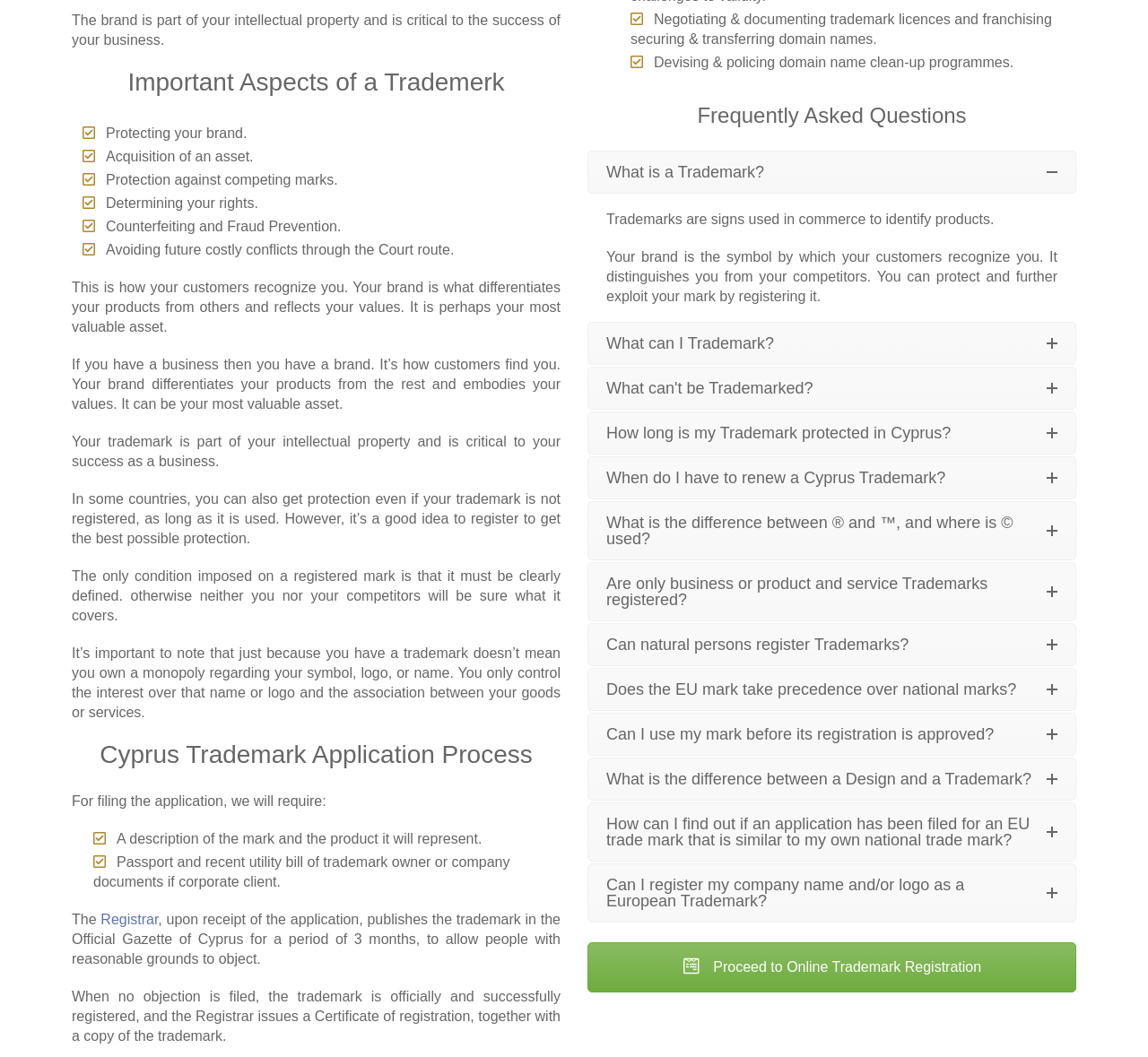Extract the bounding box of the UI element described as: "Can natural persons register Trademarks?".

[0.512, 0.59, 0.937, 0.629]